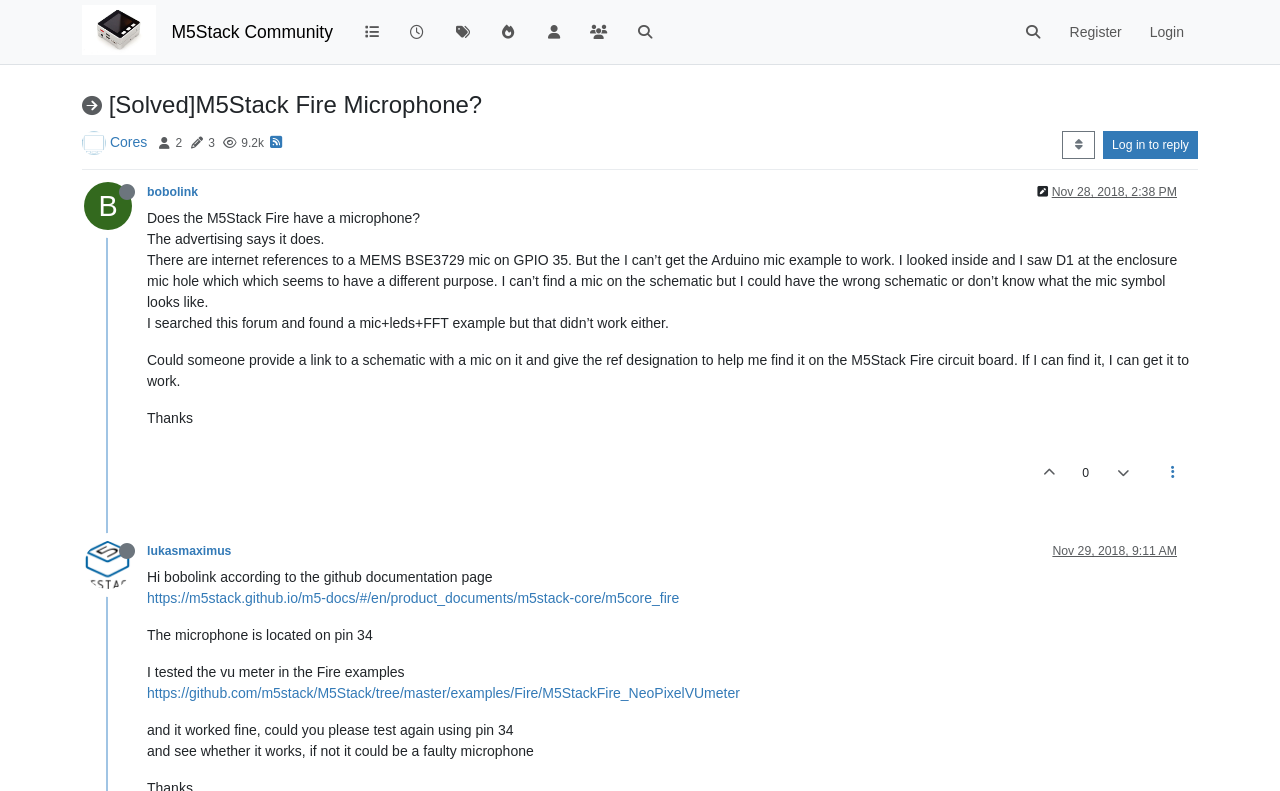Can you find the bounding box coordinates for the element that needs to be clicked to execute this instruction: "Register an account"? The coordinates should be given as four float numbers between 0 and 1, i.e., [left, top, right, bottom].

[0.825, 0.017, 0.887, 0.064]